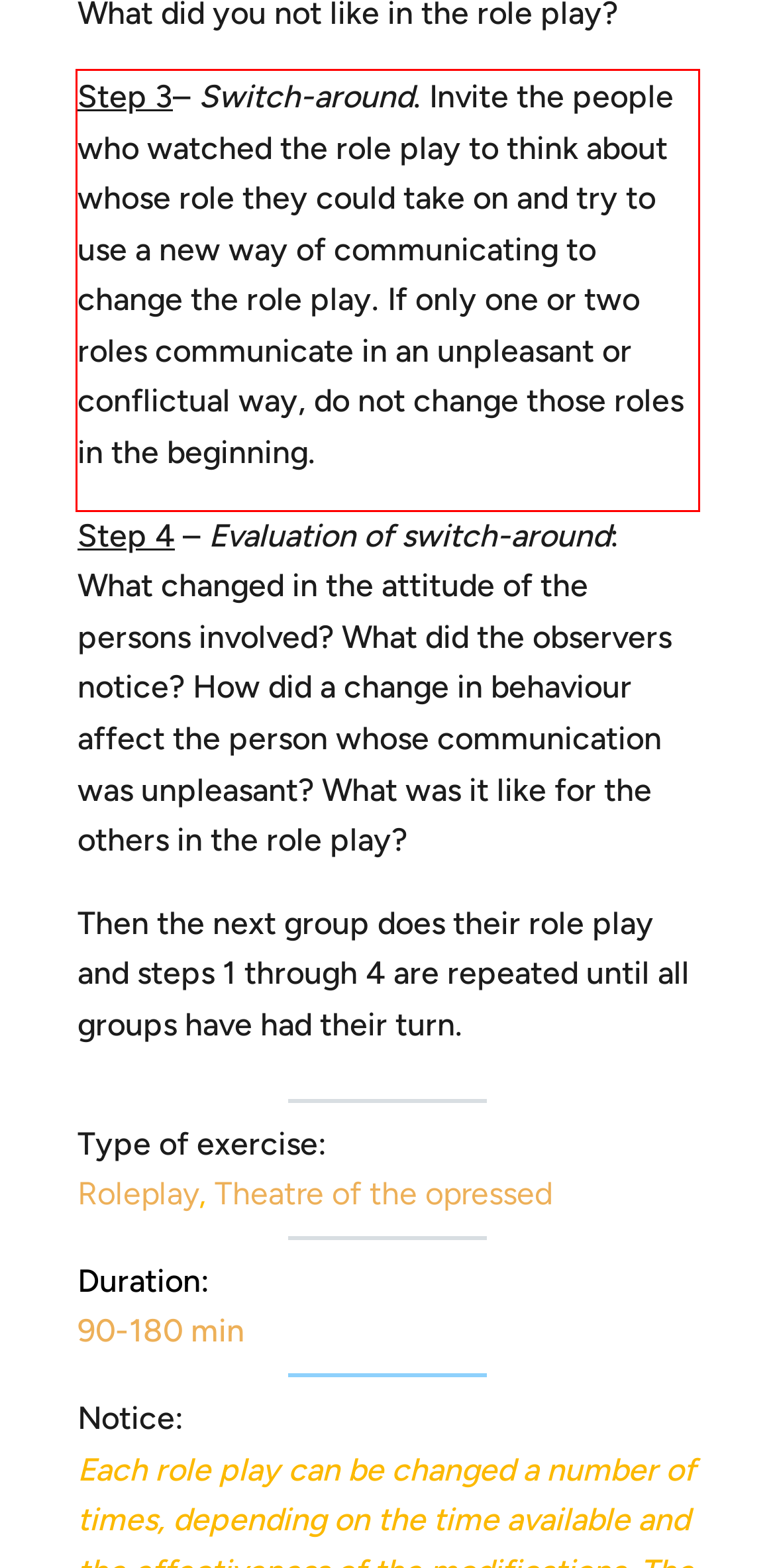You have a screenshot of a webpage, and there is a red bounding box around a UI element. Utilize OCR to extract the text within this red bounding box.

Step 3– Switch-around. Invite the people who watched the role play to think about whose role they could take on and try to use a new way of communicating to change the role play. If only one or two roles communicate in an unpleasant or conflictual way, do not change those roles in the beginning.